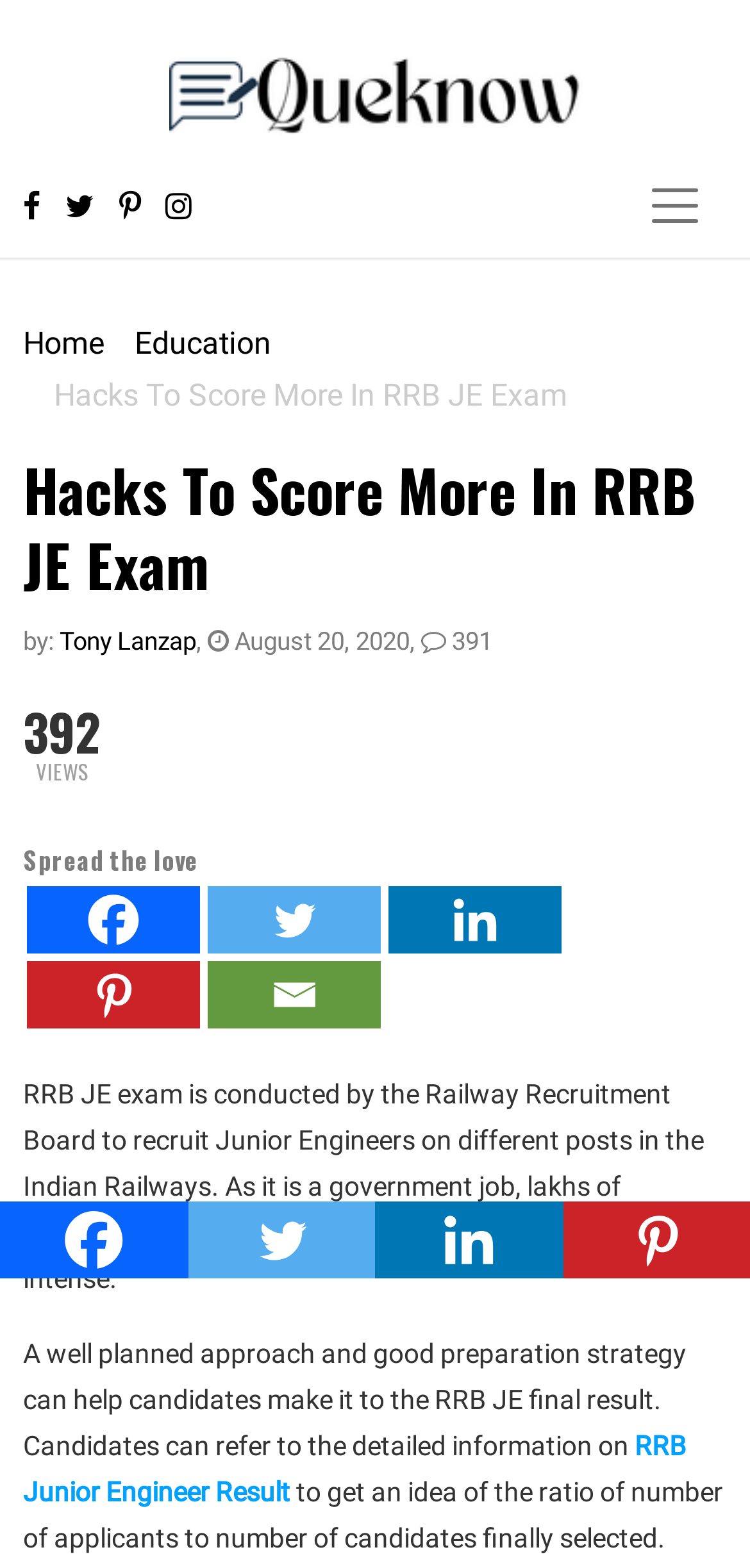Please mark the clickable region by giving the bounding box coordinates needed to complete this instruction: "Toggle navigation".

[0.831, 0.108, 0.969, 0.154]